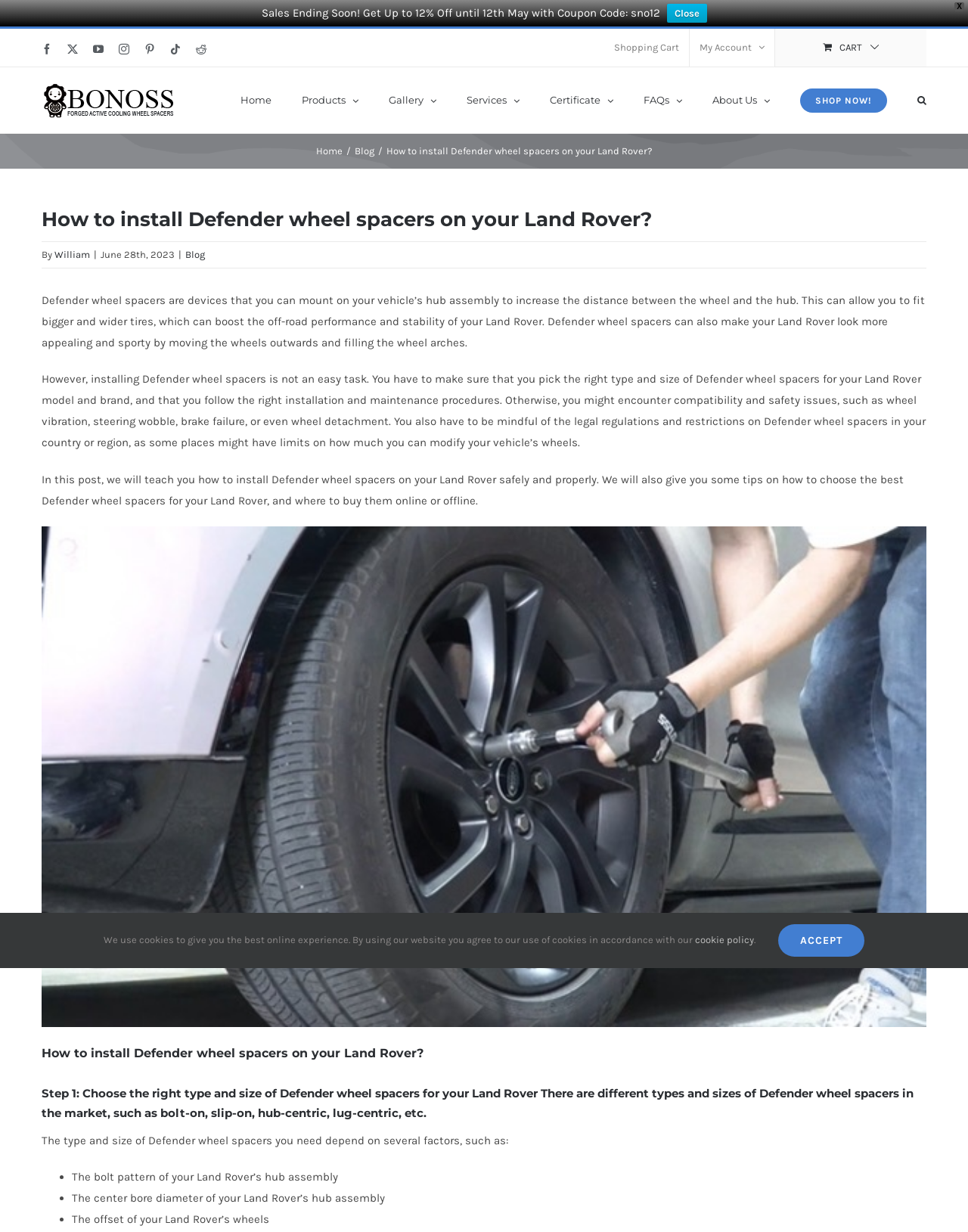Could you specify the bounding box coordinates for the clickable section to complete the following instruction: "View shopping cart"?

[0.801, 0.023, 0.957, 0.054]